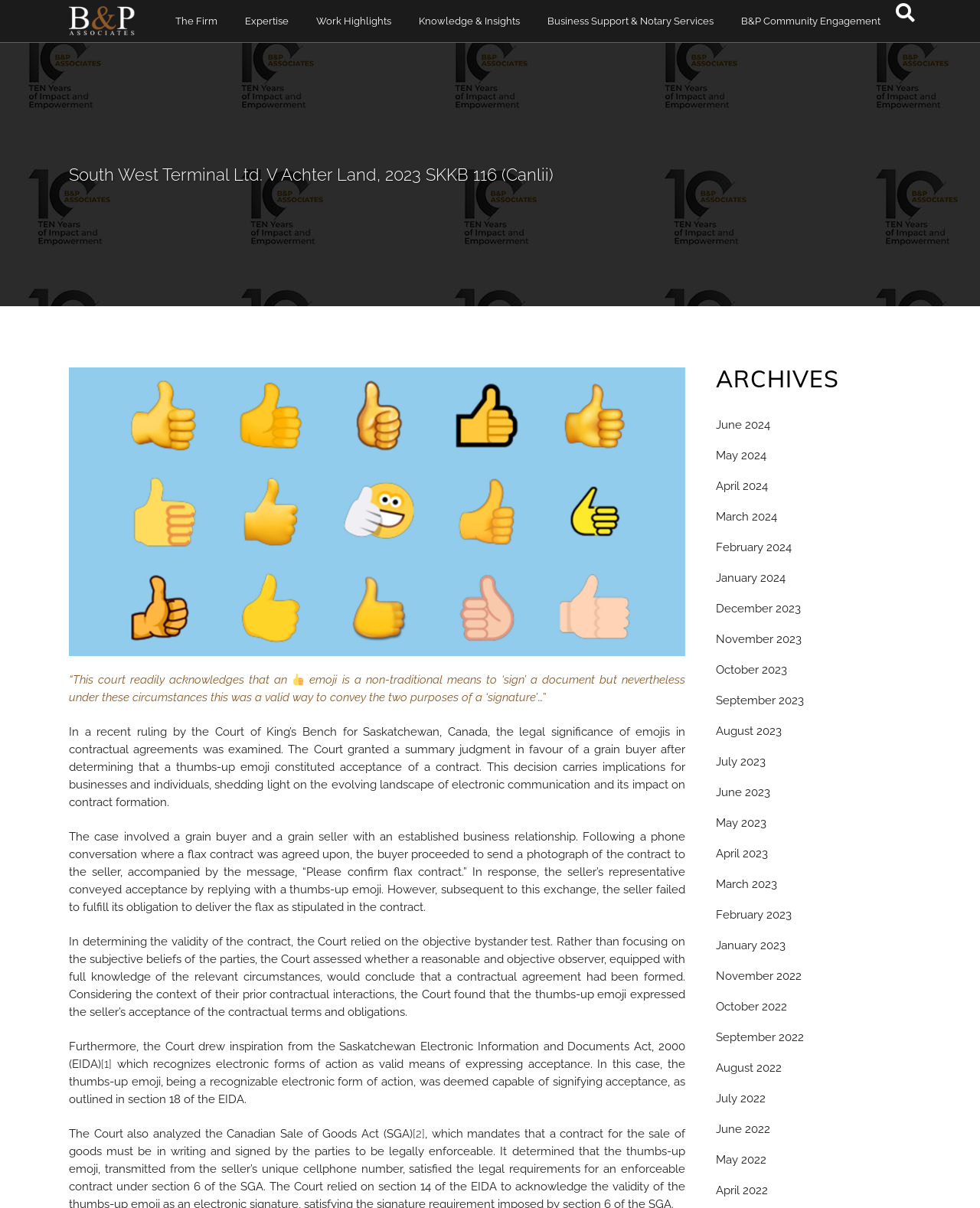Using the image as a reference, answer the following question in as much detail as possible:
What is the purpose of the 'Community First Podcast'?

The webpage mentions the 'Community First Podcast' as a link, but it does not provide any information about the purpose of the podcast. Therefore, it is not possible to determine the purpose of the podcast based on the information available on the webpage.